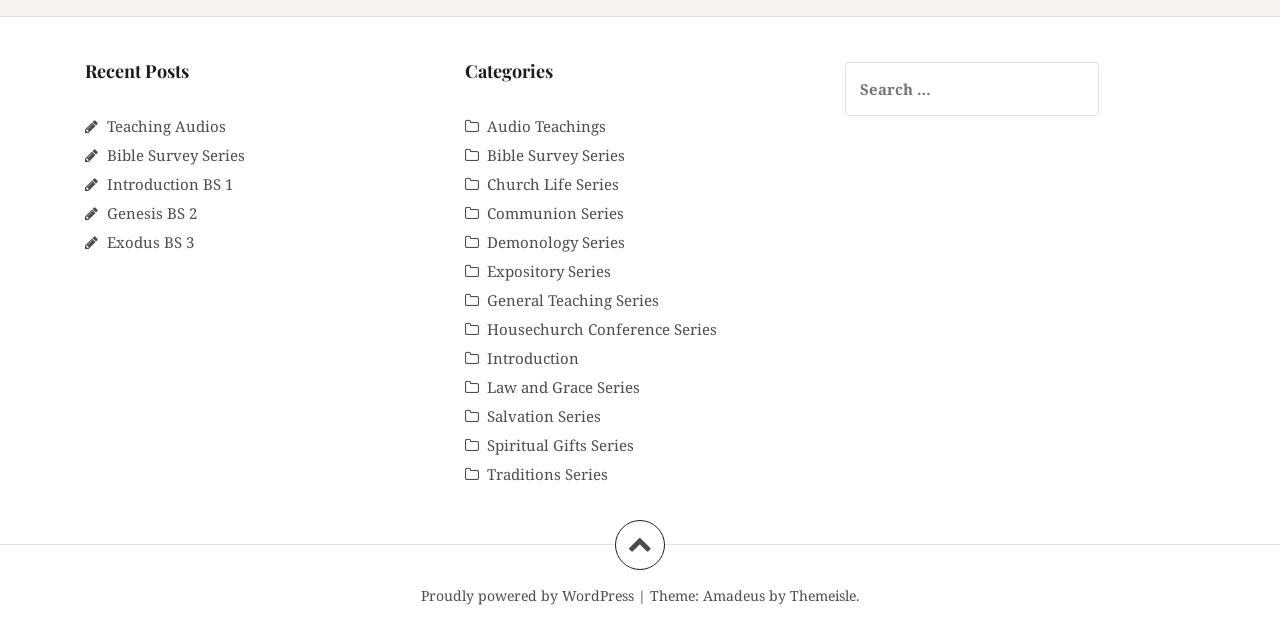What is the first recent post?
Using the image as a reference, answer the question with a short word or phrase.

Teaching Audios